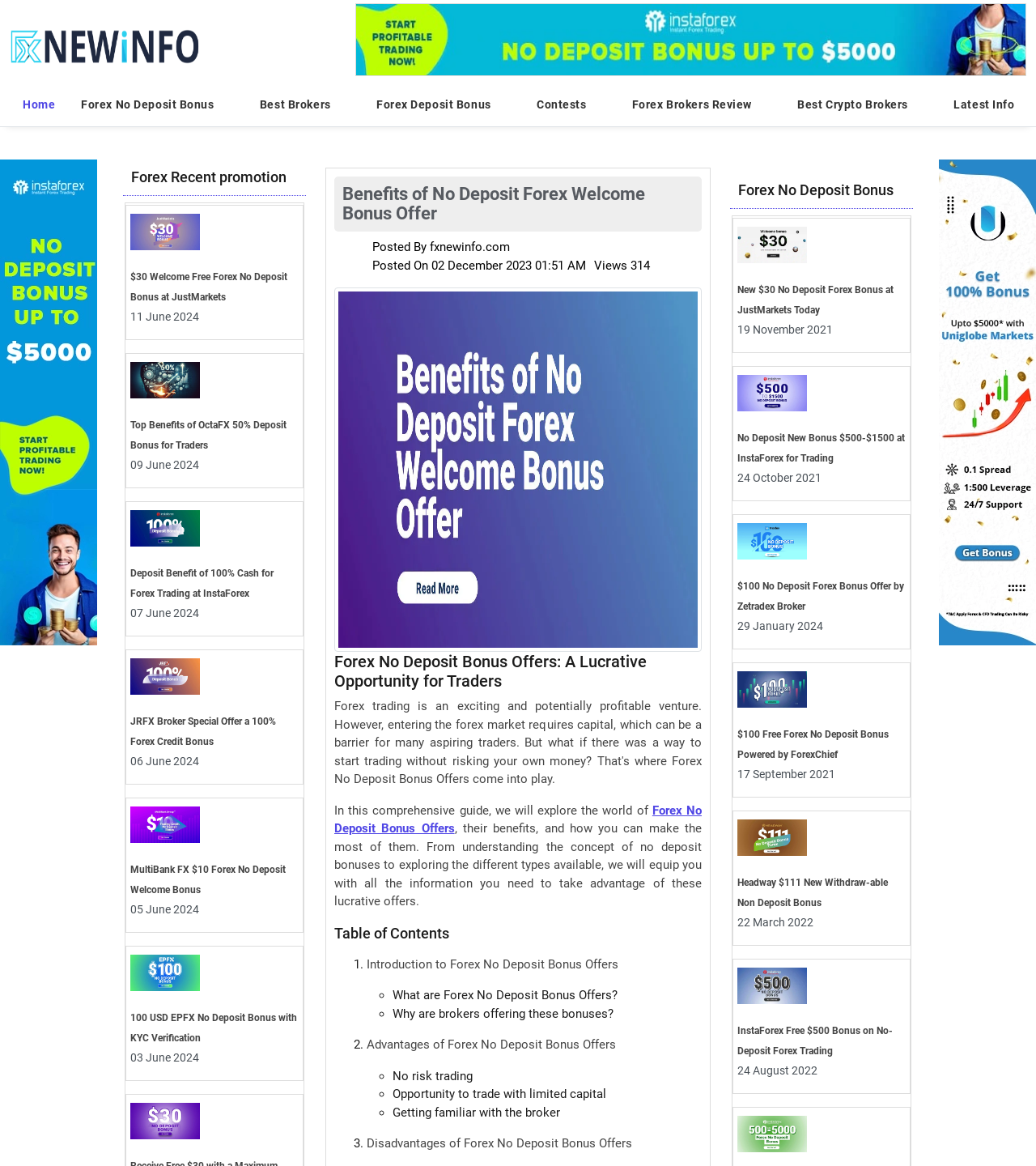Please provide the bounding box coordinates for the element that needs to be clicked to perform the instruction: "View the 'Forex No Deposit Bonus' page". The coordinates must consist of four float numbers between 0 and 1, formatted as [left, top, right, bottom].

[0.066, 0.072, 0.238, 0.108]